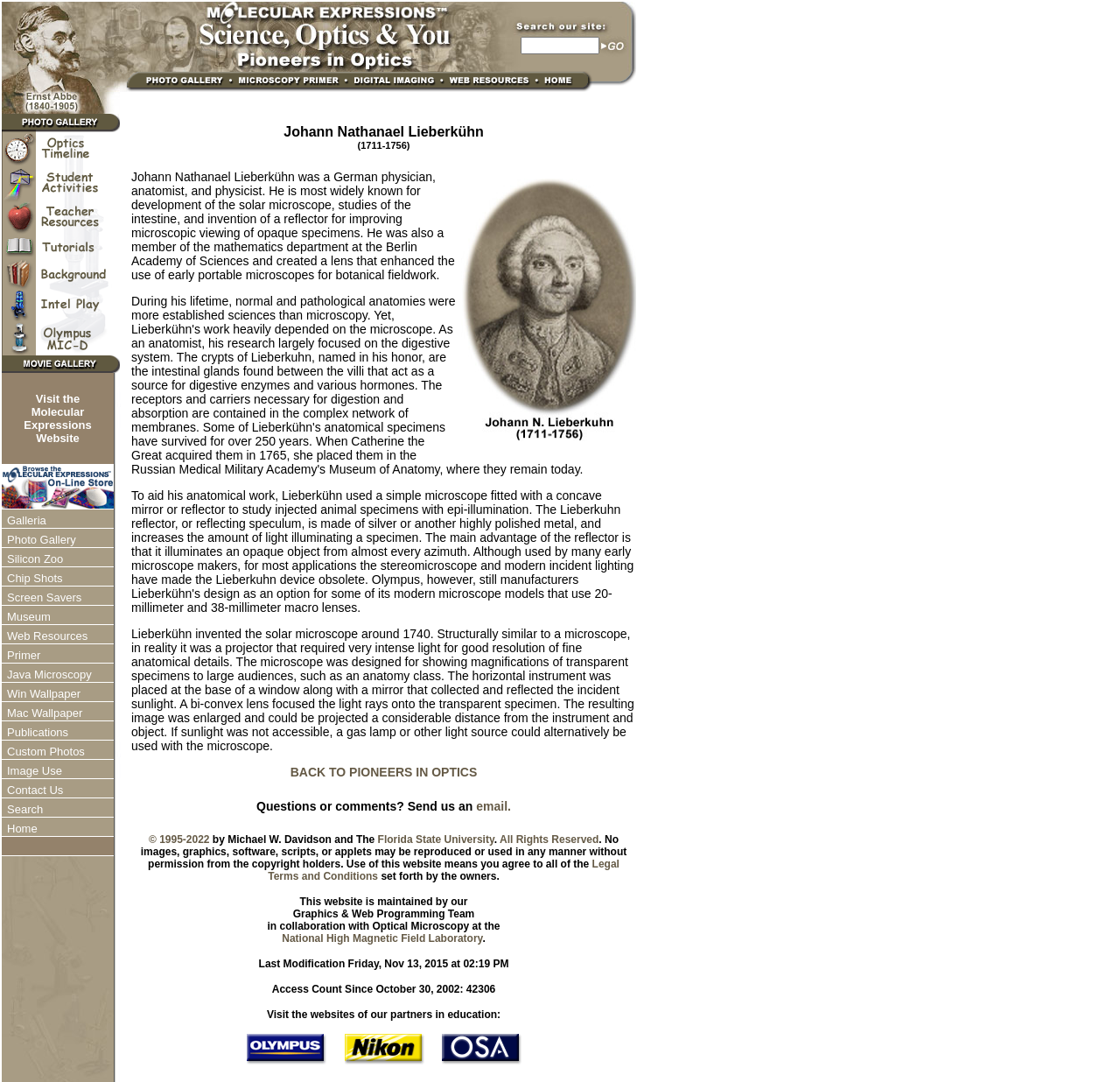Describe in detail what you see on the webpage.

This webpage is about Johann Nathanael Lieberkühn, a German physician, anatomist, and physicist. At the top, there is a table with three columns, each containing a link and an image. The first column has a link with an image of a person, likely Lieberkühn. The second column has a link with an image of a microscope, and the third column has a table with a link and an image.

Below this table, there is a large image that spans almost the entire width of the page. Underneath the image, there is a table with multiple rows, each containing a link and an image. The links appear to be related to Lieberkühn's work, such as the development of the solar microscope and his studies of the intestine.

To the right of the large image, there is a narrow table with multiple rows, each containing an image and a link. These links and images seem to be related to Molecular Expressions, a website or organization that is somehow connected to Lieberkühn's work.

At the bottom of the page, there is a table with a single row and two columns. The first column has a link with the text "Visit the Molecular Expressions Website", and the second column is empty.